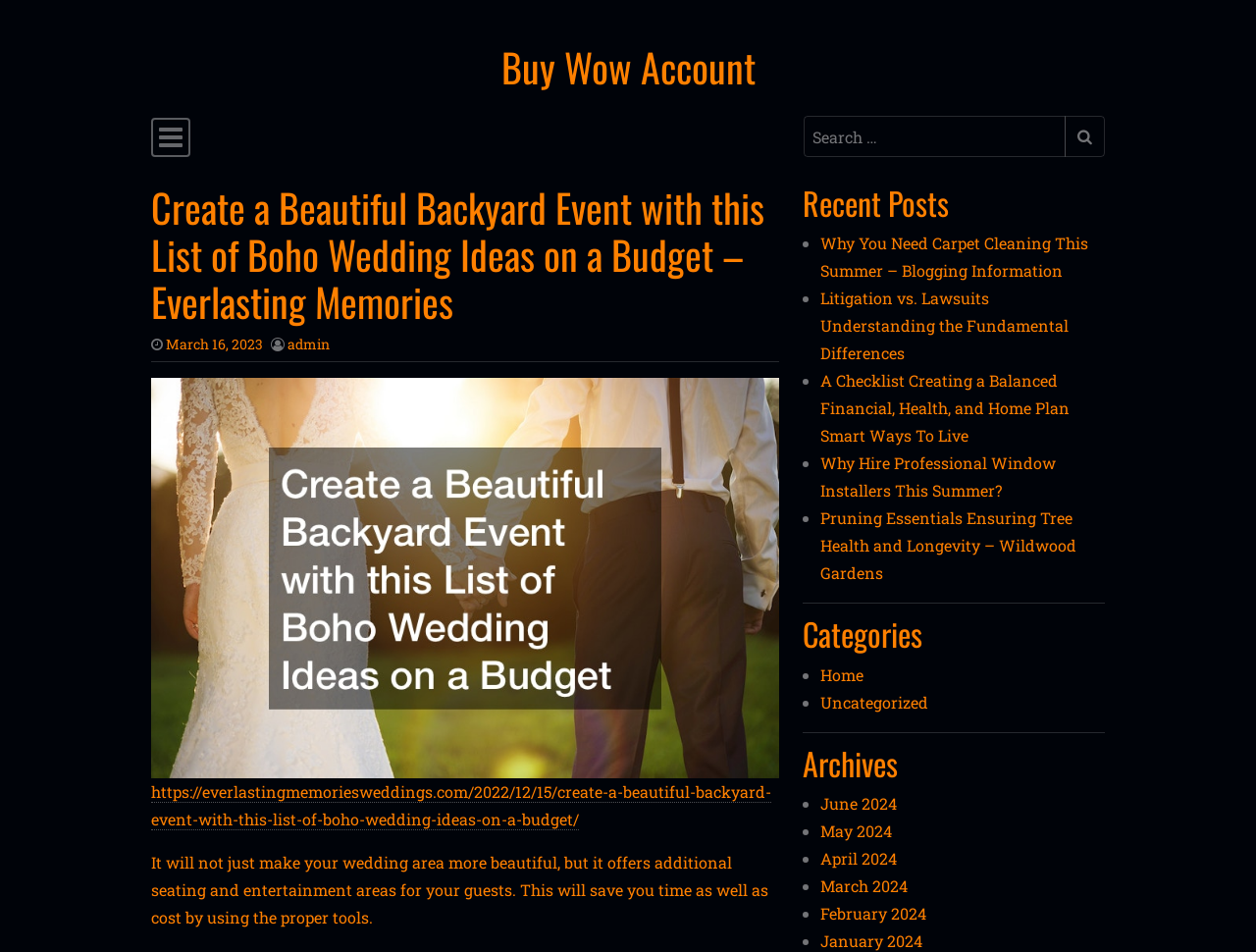Using the information shown in the image, answer the question with as much detail as possible: What is the navigation menu for?

The navigation menu, labeled as 'Main Navigation', contains links to different sections of the website, allowing users to navigate and access various pages and content.